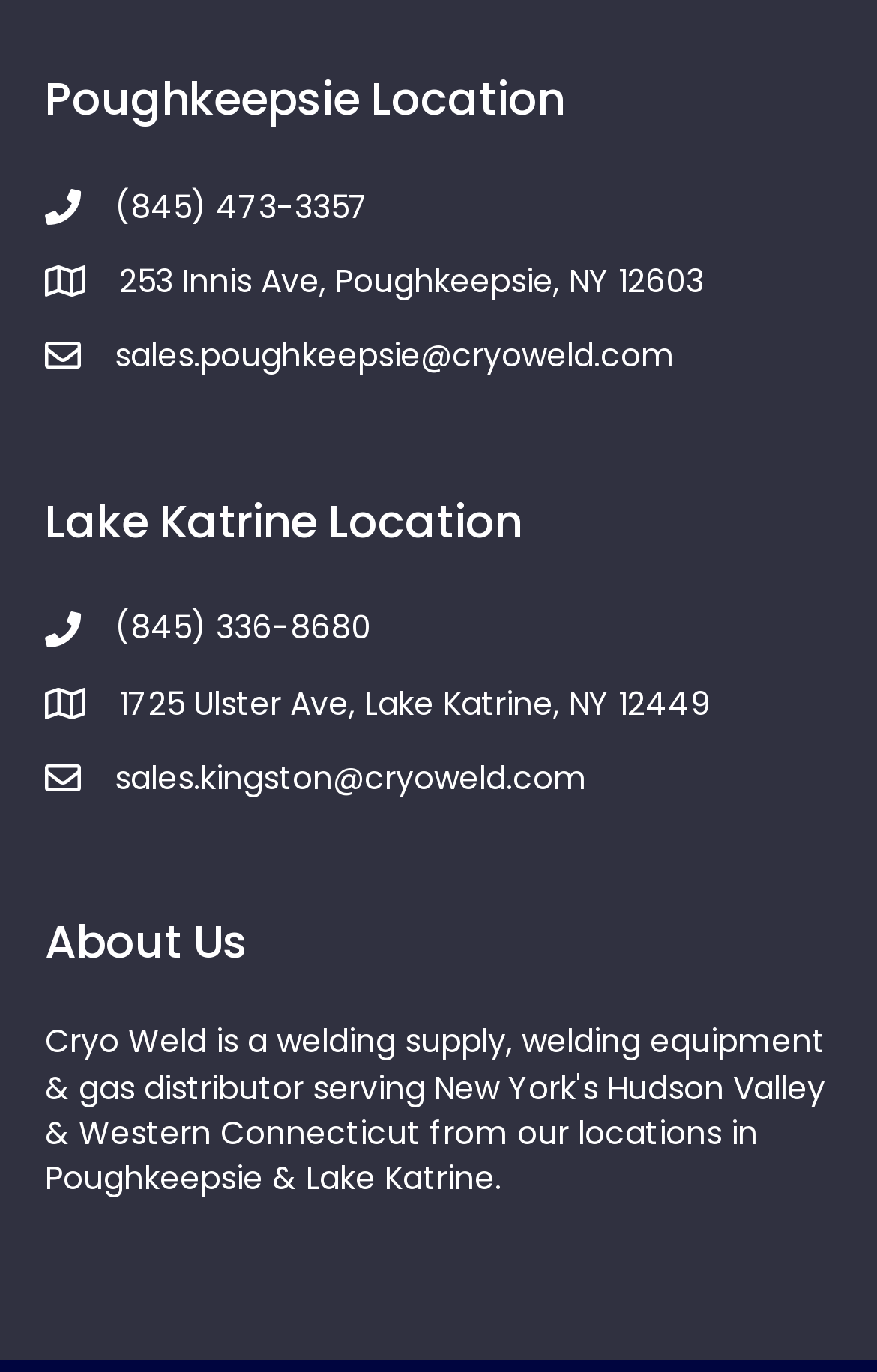Find and provide the bounding box coordinates for the UI element described here: "(845) 473-3357". The coordinates should be given as four float numbers between 0 and 1: [left, top, right, bottom].

[0.131, 0.134, 0.421, 0.167]